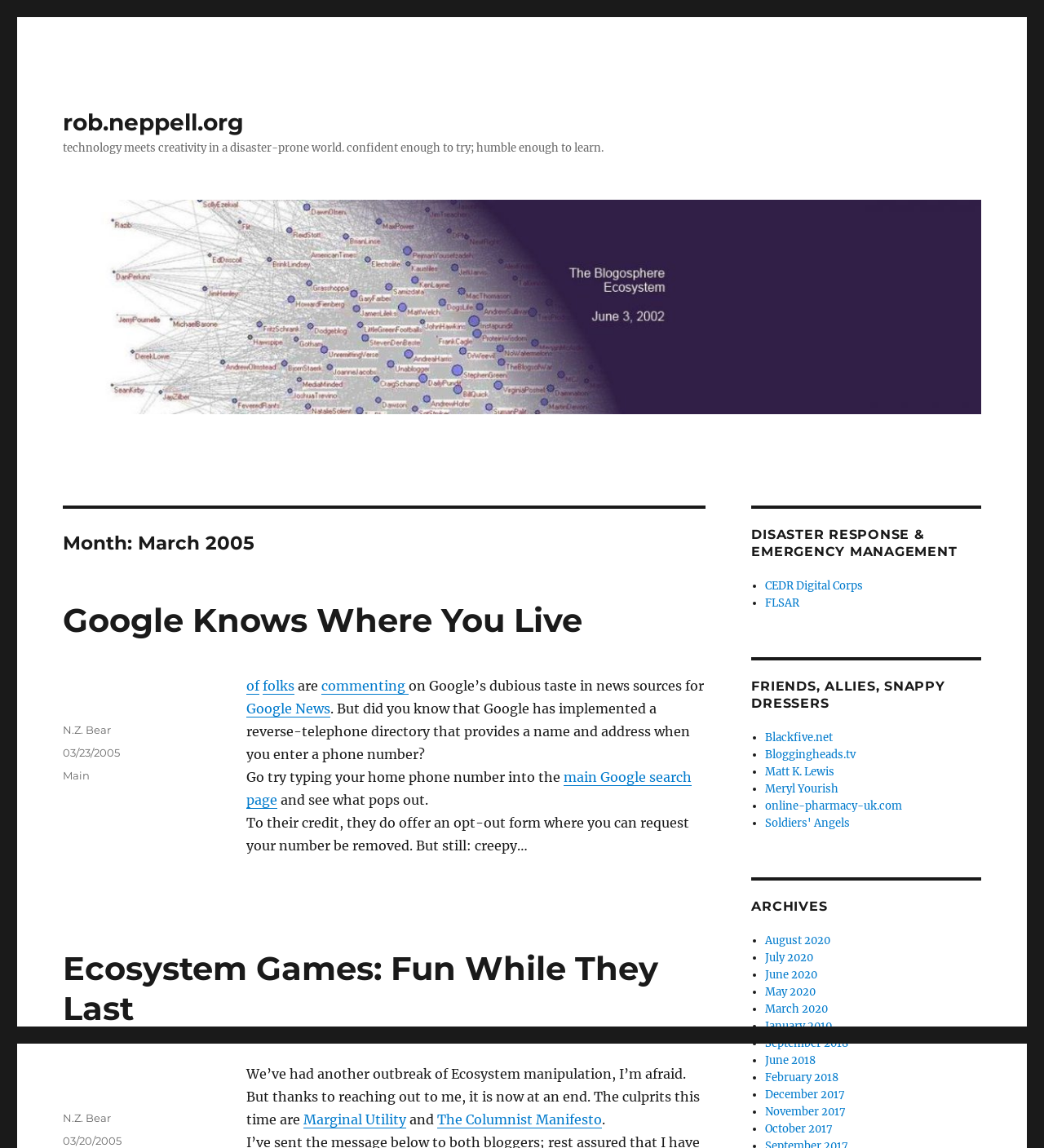Determine the bounding box coordinates of the region that needs to be clicked to achieve the task: "Read the article about Ecosystem Games".

[0.06, 0.826, 0.676, 0.895]